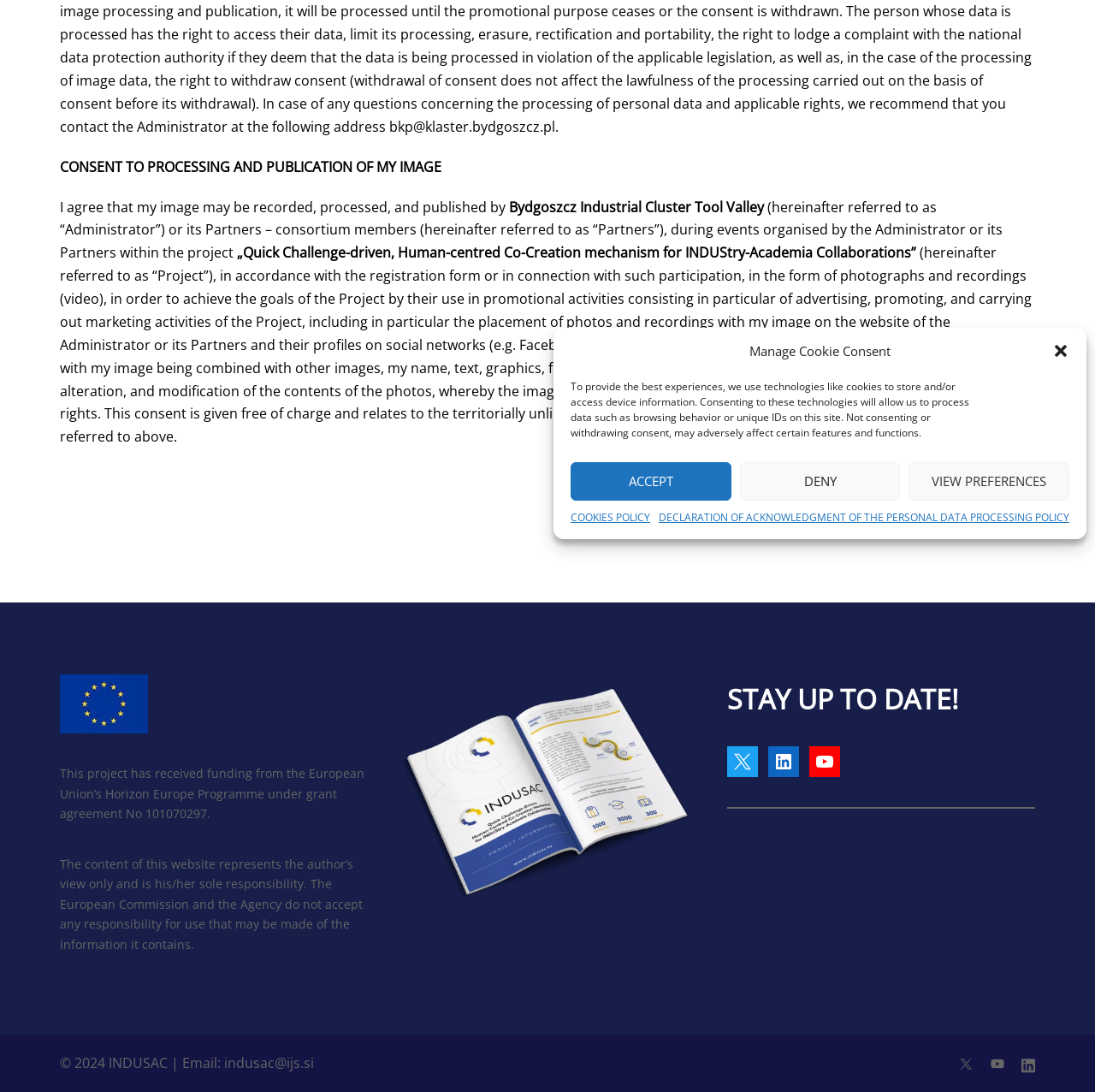Extract the bounding box coordinates for the UI element described as: "alt="Patterson Makes a Splash" name="NavigationButton2"".

None